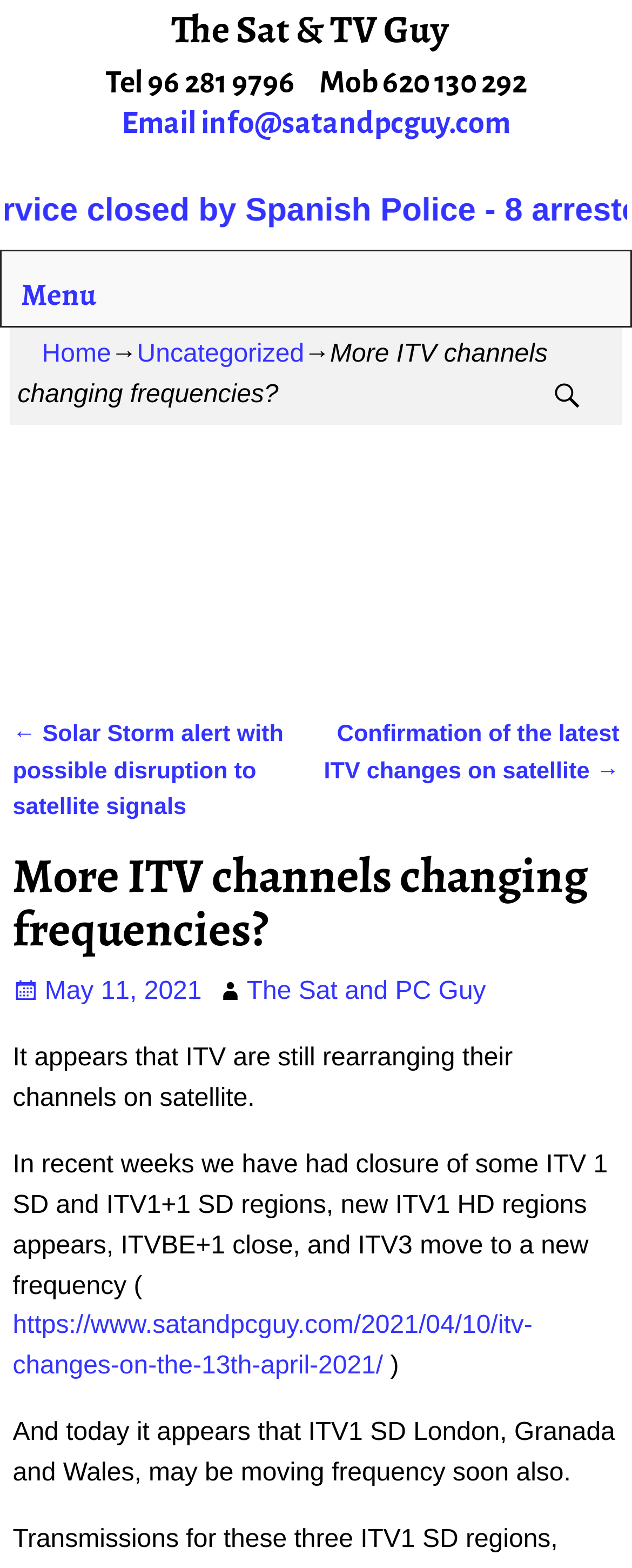Provide the bounding box coordinates of the HTML element this sentence describes: "Home". The bounding box coordinates consist of four float numbers between 0 and 1, i.e., [left, top, right, bottom].

[0.066, 0.218, 0.176, 0.235]